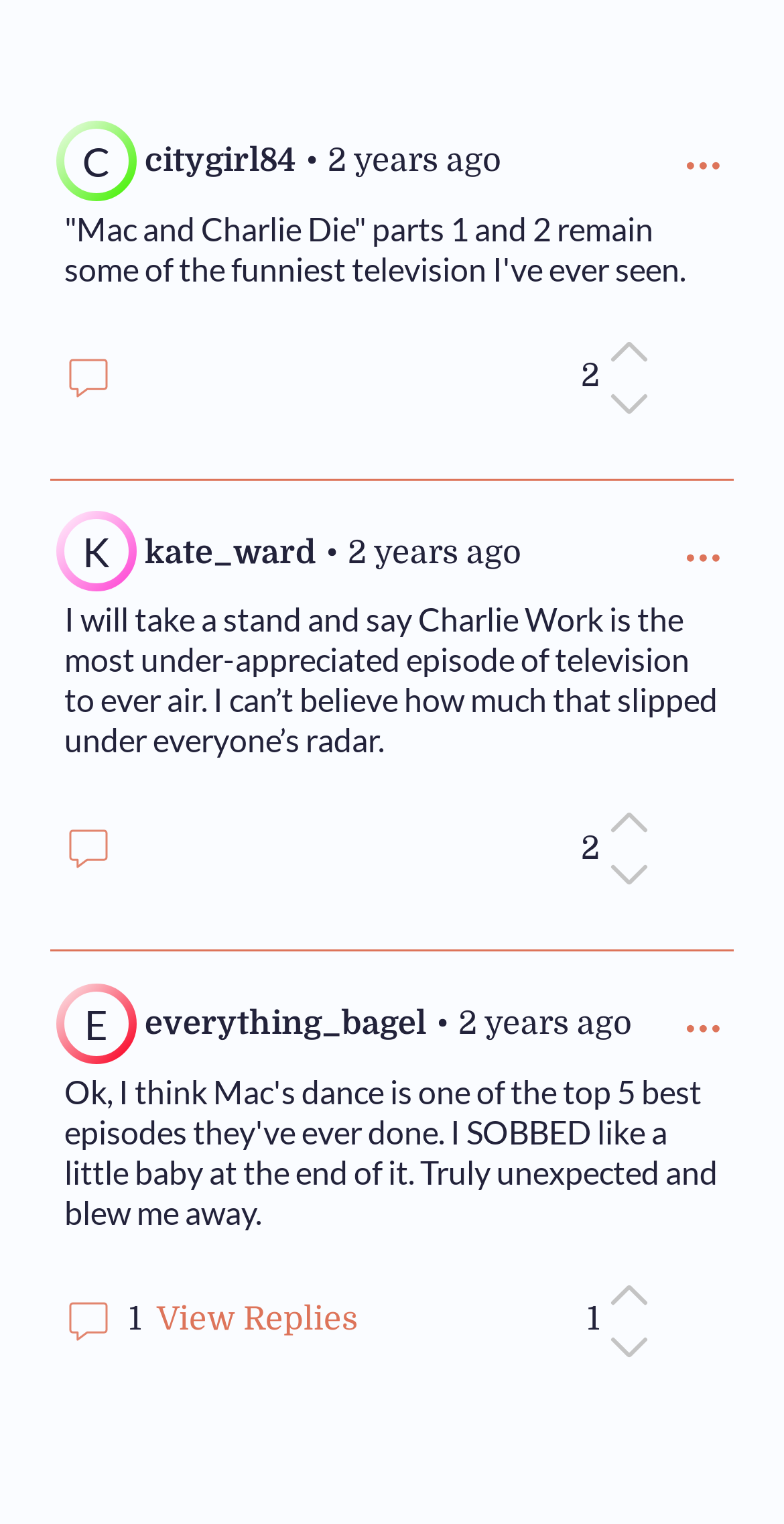Please provide a one-word or phrase answer to the question: 
How many years ago was the third comment posted?

2 years